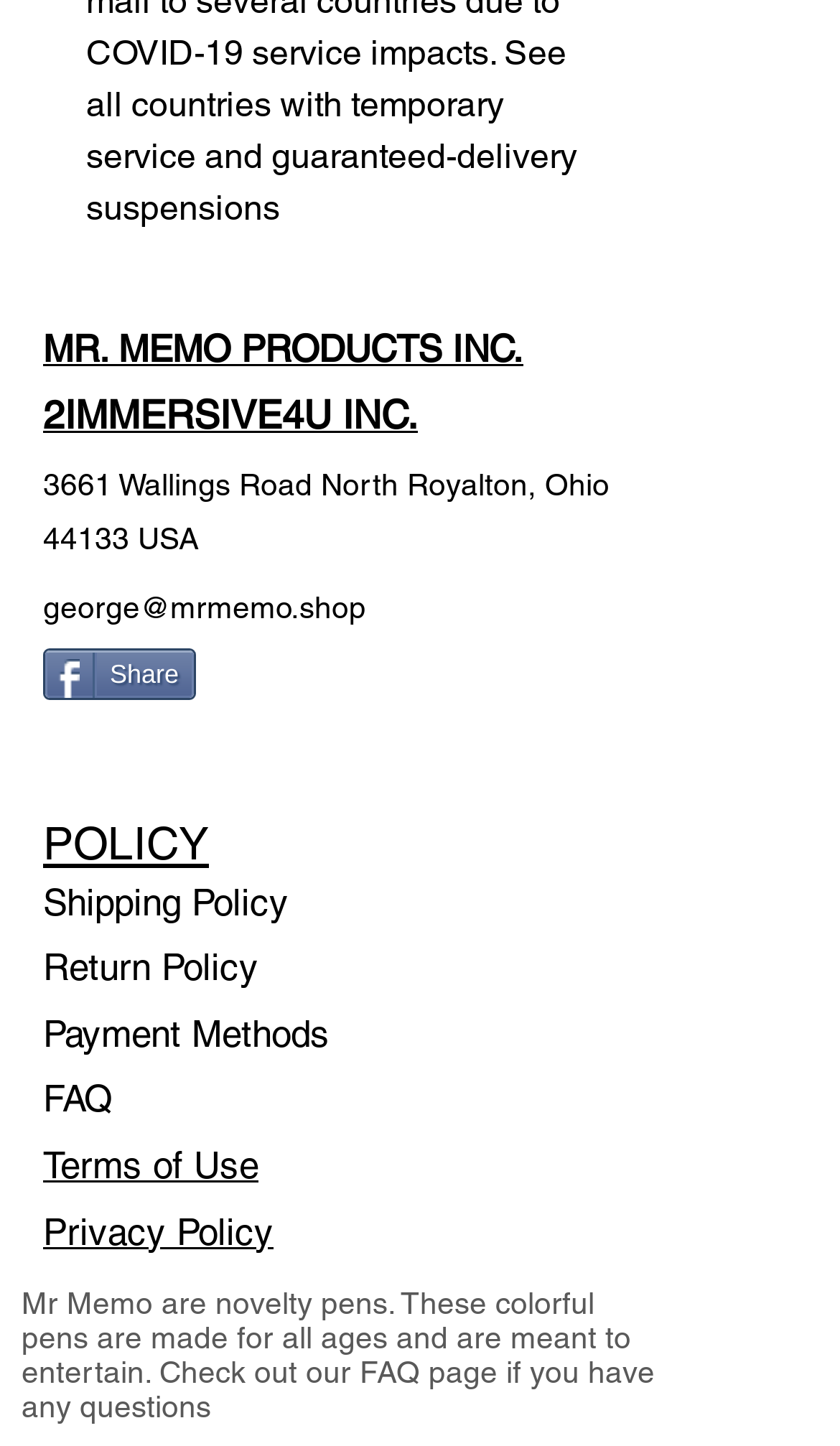Pinpoint the bounding box coordinates of the element to be clicked to execute the instruction: "Visit Facebook page".

[0.051, 0.483, 0.141, 0.536]